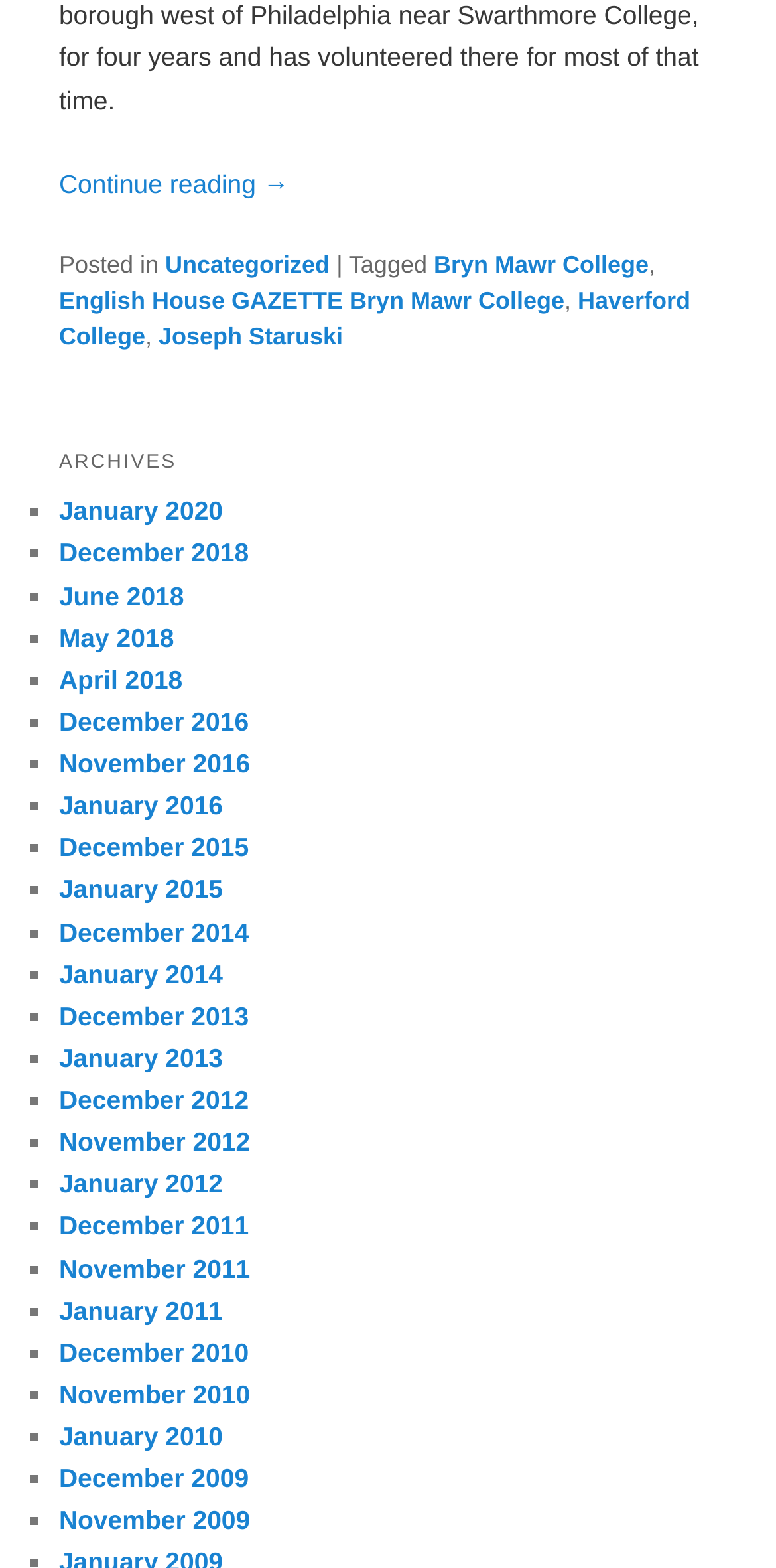Use a single word or phrase to answer the question: 
How many archive links are available?

25